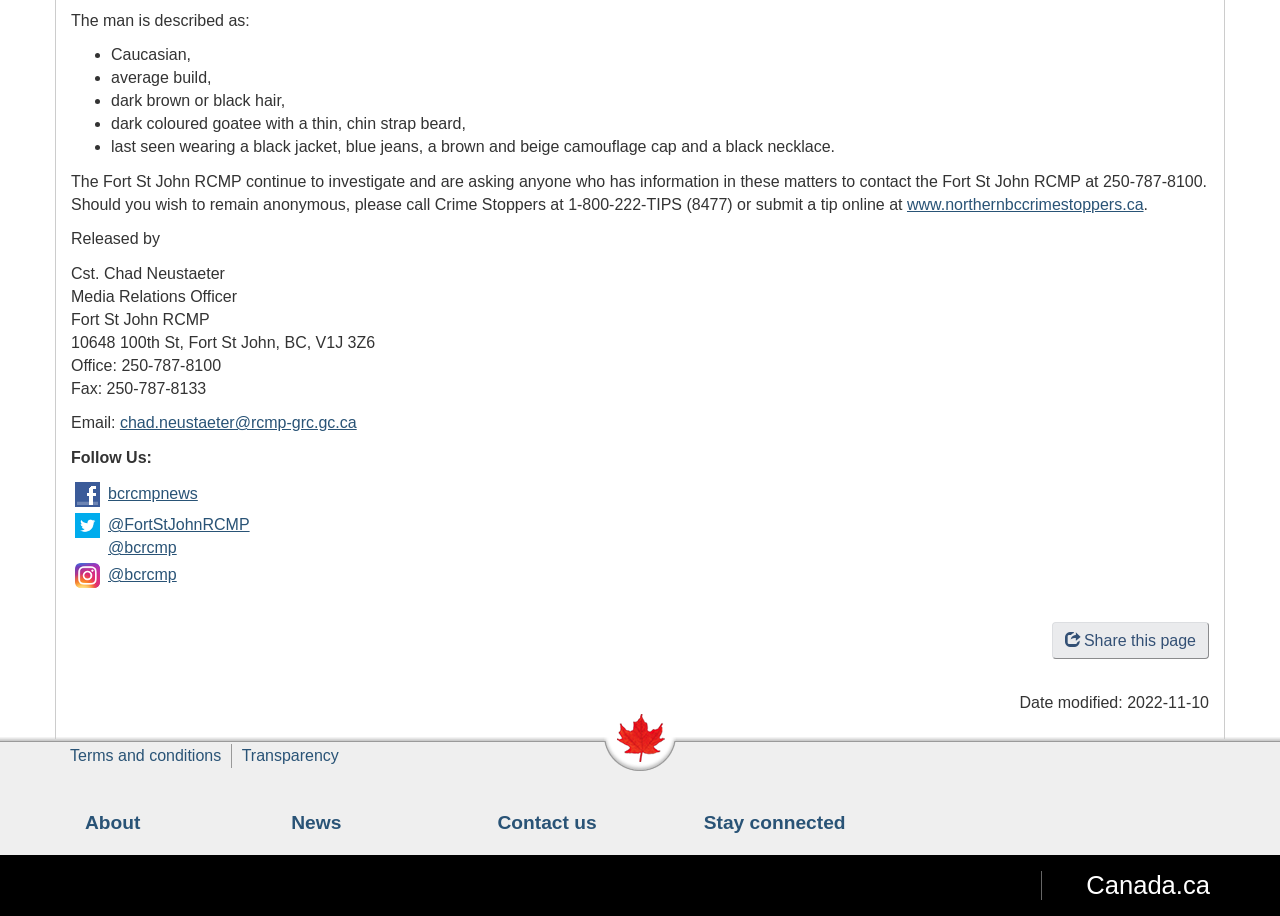Determine the bounding box coordinates for the area that should be clicked to carry out the following instruction: "Follow the Fort St John RCMP on Facebook".

[0.057, 0.526, 0.078, 0.556]